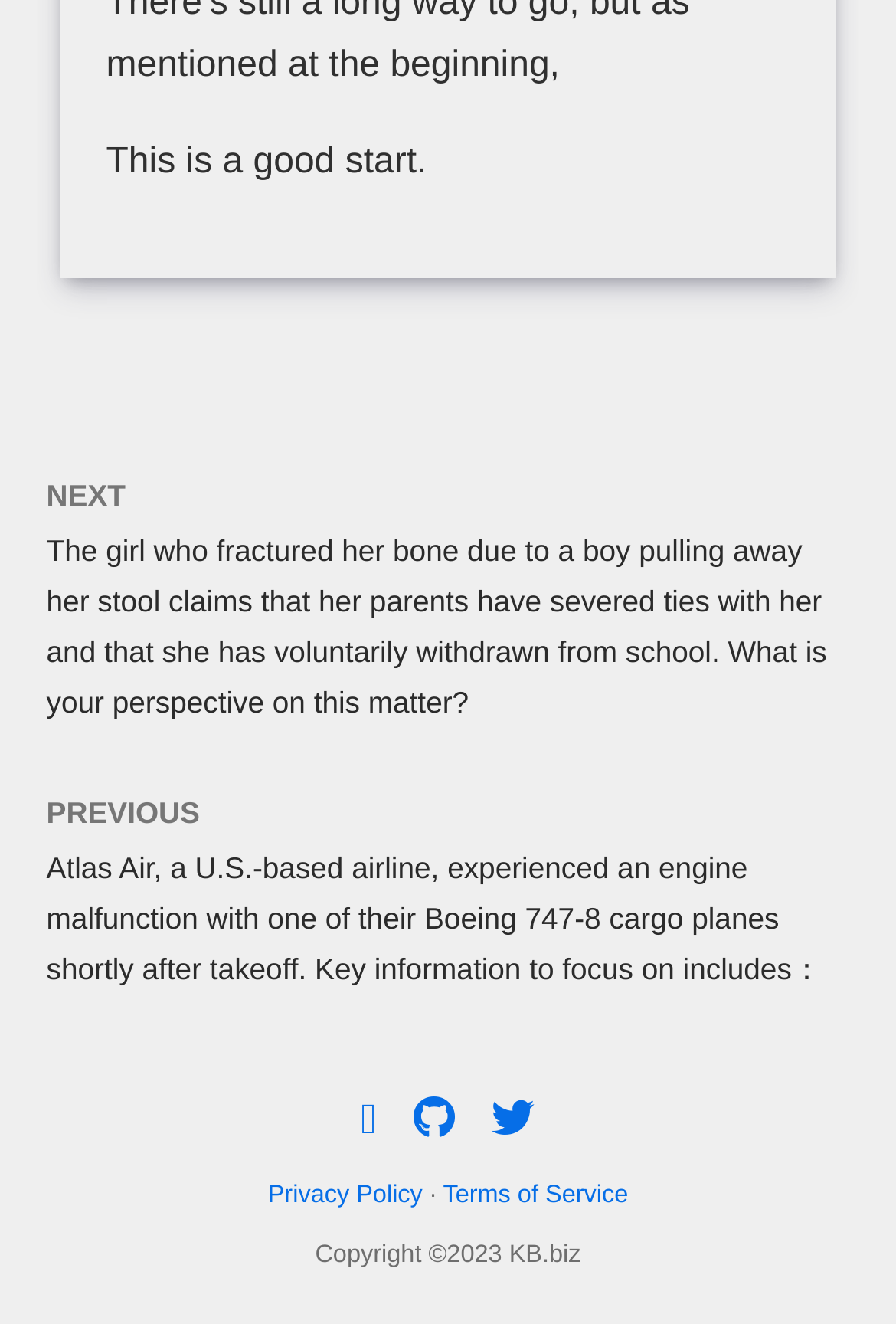For the following element description, predict the bounding box coordinates in the format (top-left x, top-left y, bottom-right x, bottom-right y). All values should be floating point numbers between 0 and 1. Description: Terms of Service

[0.494, 0.892, 0.701, 0.913]